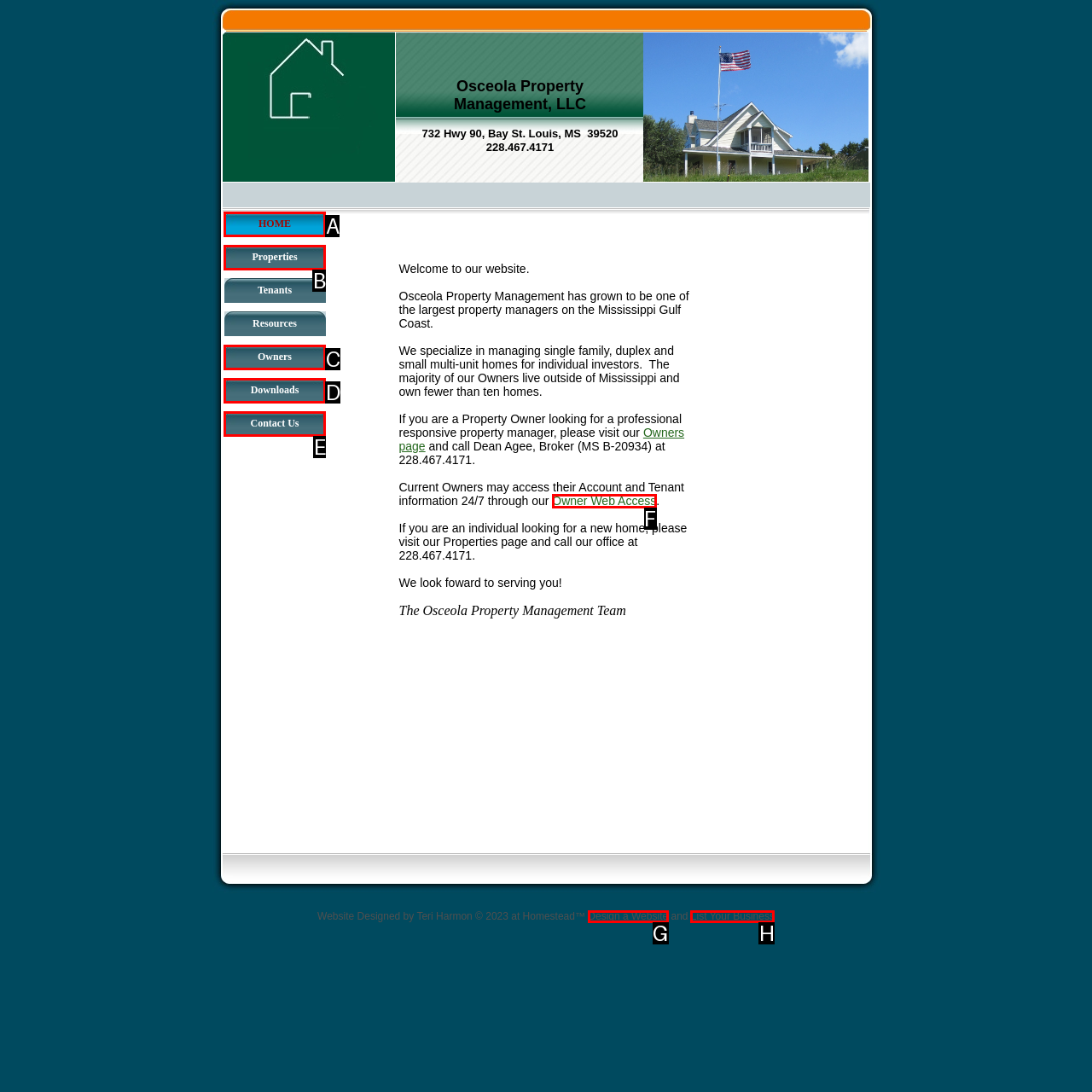Given the description: List Your Business, identify the HTML element that corresponds to it. Respond with the letter of the correct option.

H